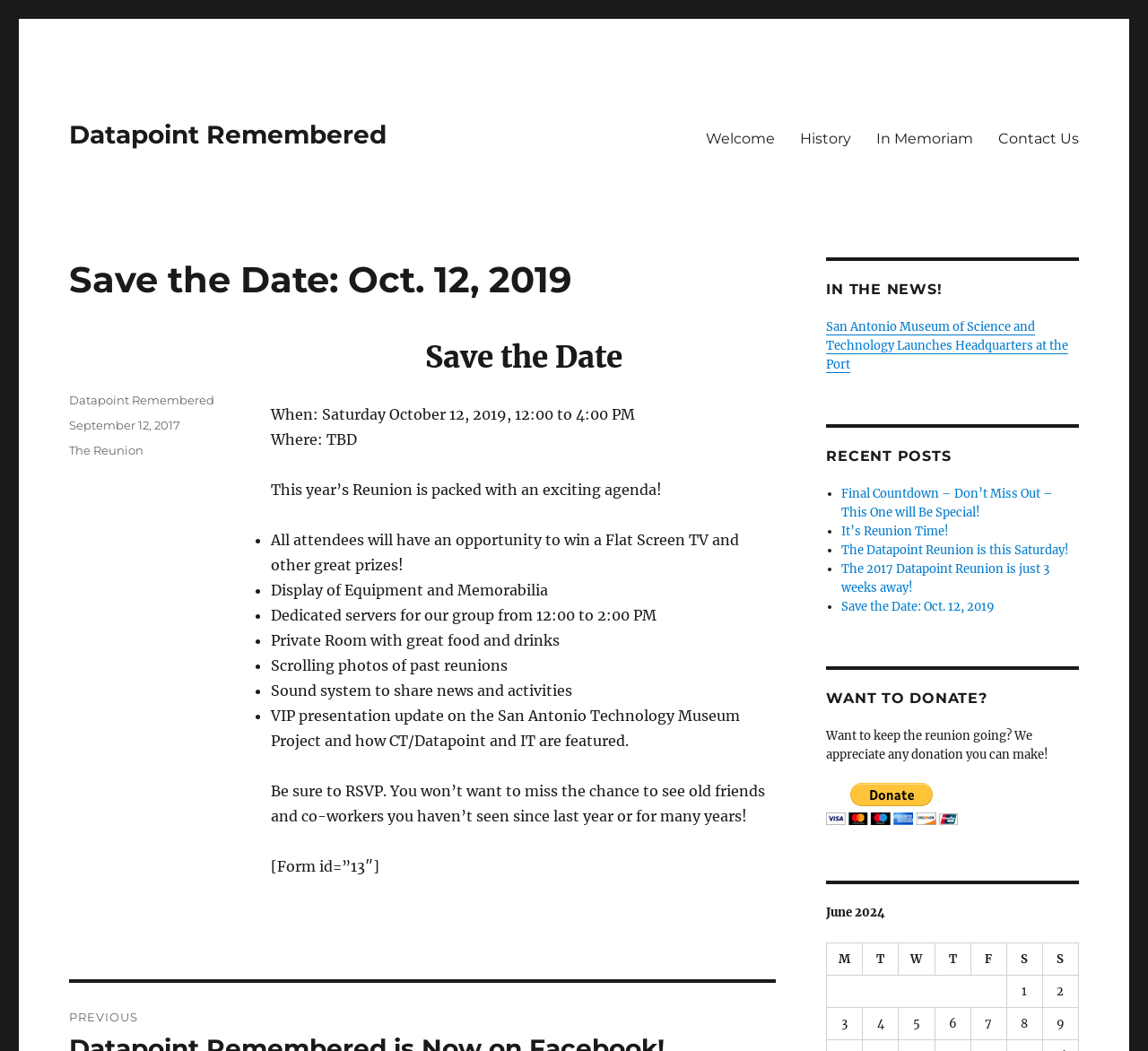Locate the UI element described by It’s Reunion Time! and provide its bounding box coordinates. Use the format (top-left x, top-left y, bottom-right x, bottom-right y) with all values as floating point numbers between 0 and 1.

[0.733, 0.498, 0.826, 0.513]